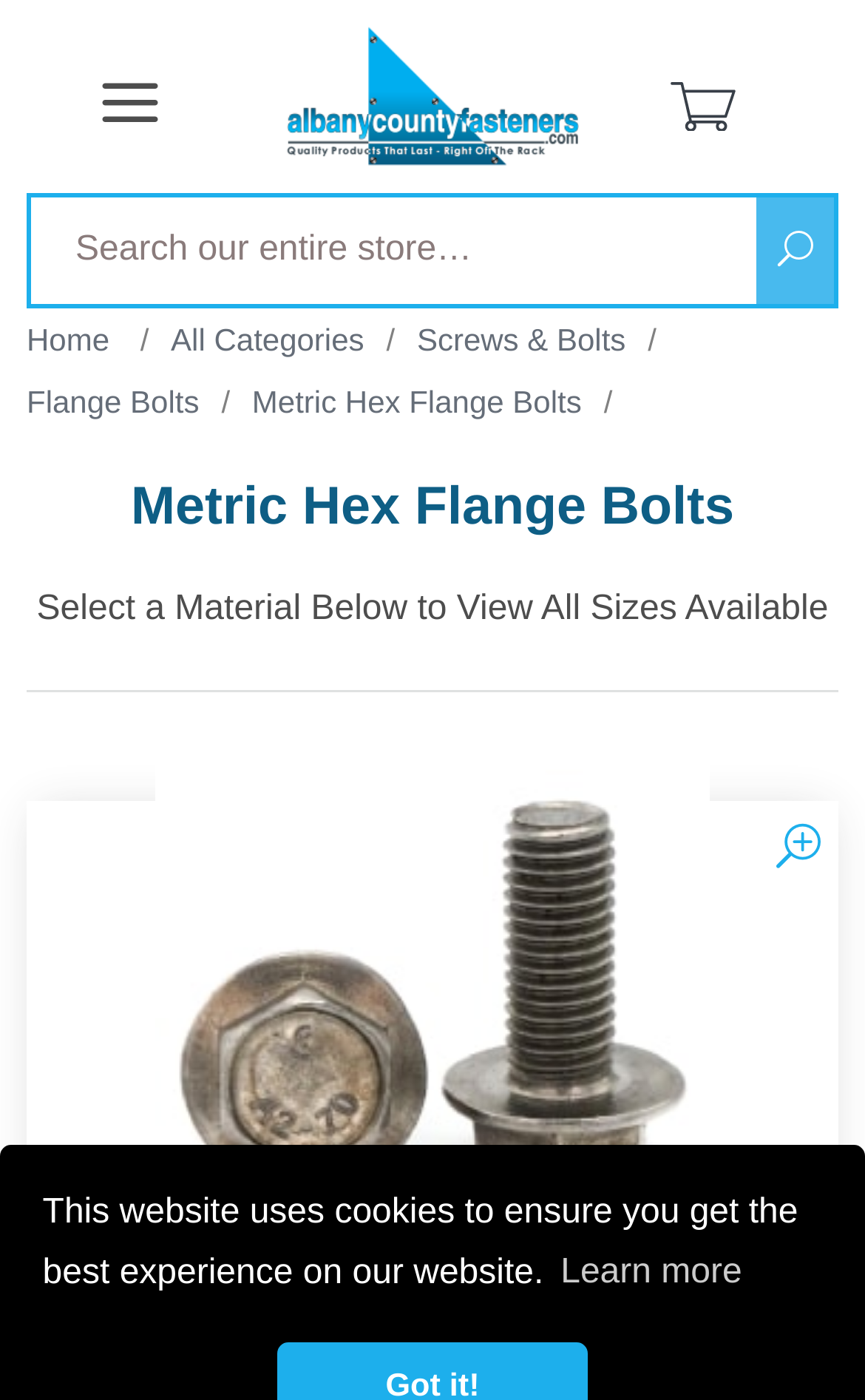How many navigation links are at the top of the page?
Refer to the image and respond with a one-word or short-phrase answer.

4